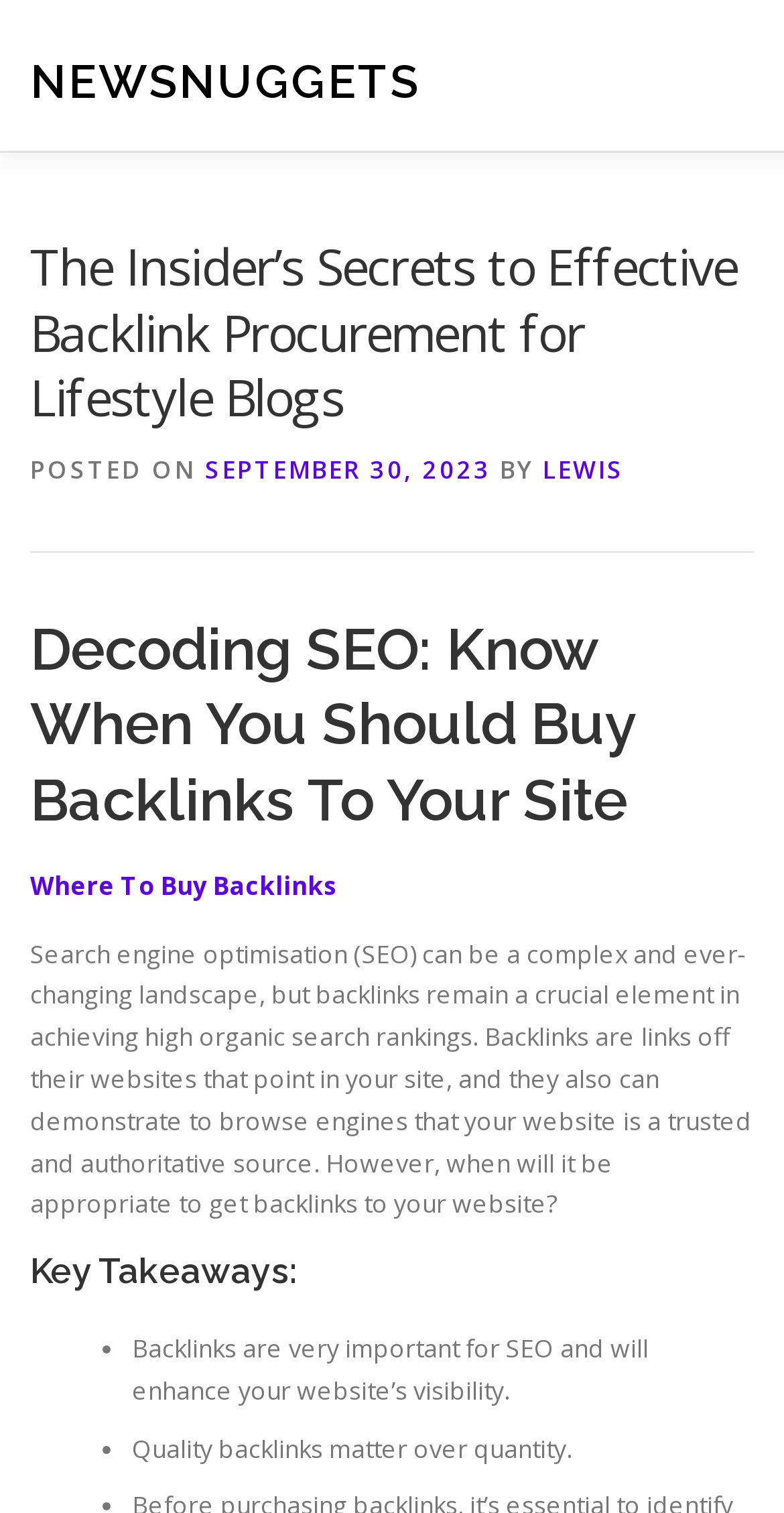Please examine the image and answer the question with a detailed explanation:
What is the topic of the blog post?

I found the answer by looking at the main heading of the webpage which says 'The Insider’s Secrets to Effective Backlink Procurement for Lifestyle Blogs' and inferred that the topic is about backlink procurement for lifestyle blogs.